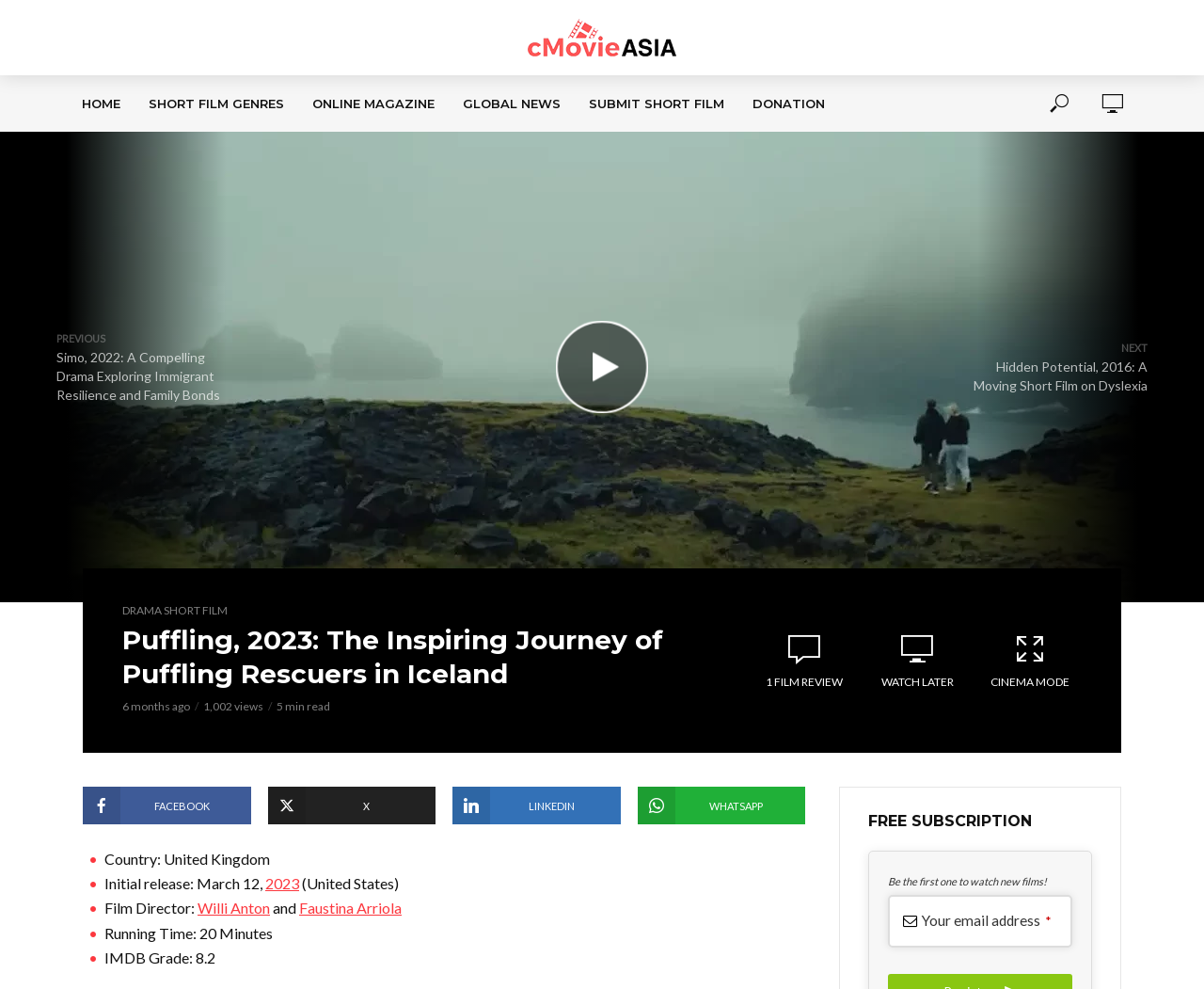What is the IMDB grade of the short film?
Analyze the image and deliver a detailed answer to the question.

I found the IMDB grade of the short film by looking at the static text 'IMDB Grade: 8.2' which provides the rating of the film on IMDB.